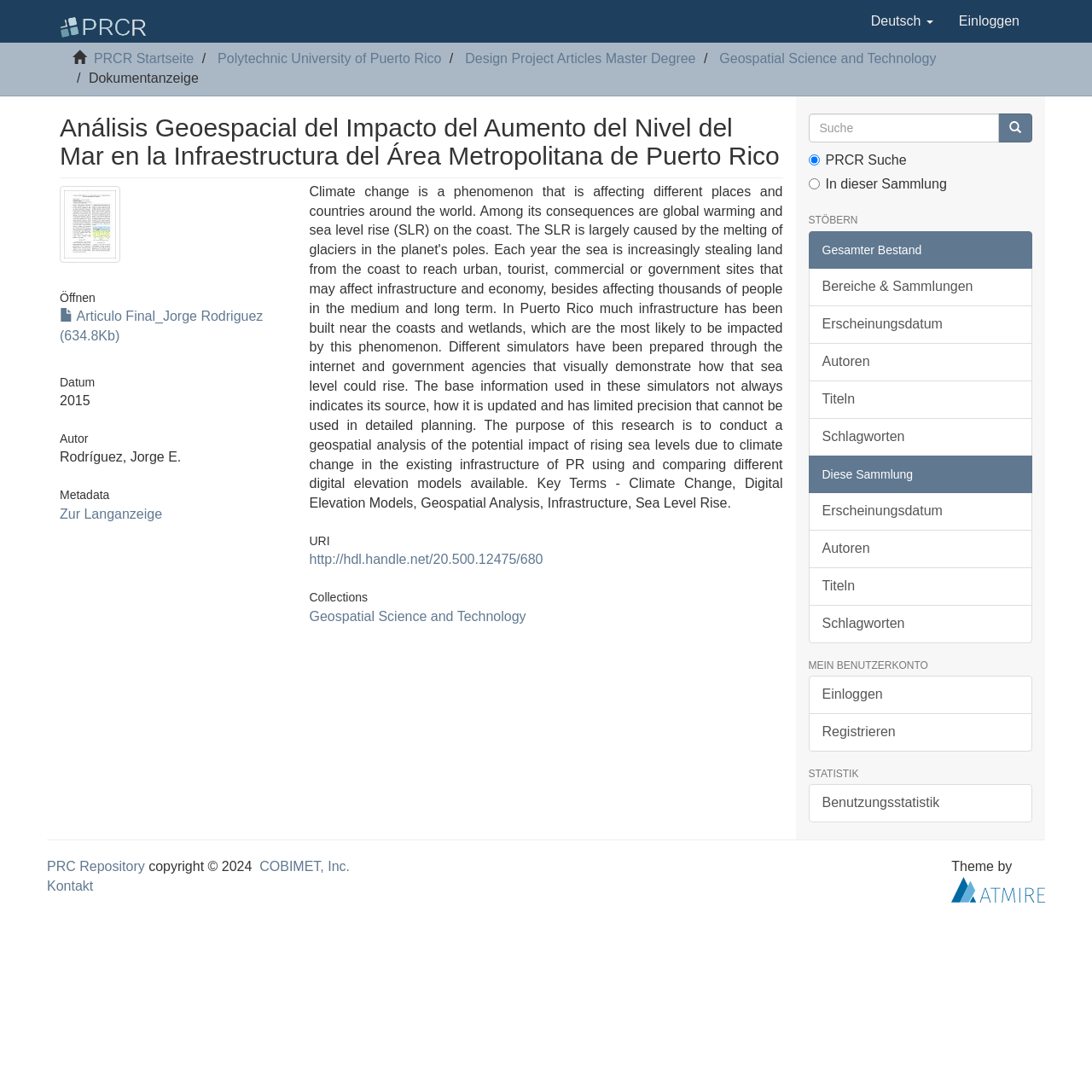Using the information in the image, give a detailed answer to the following question: Who is the author of the article?

I found the author's name by looking at the static text element with the text 'Rodríguez, Jorge E.' which is located under the 'Autor' heading.